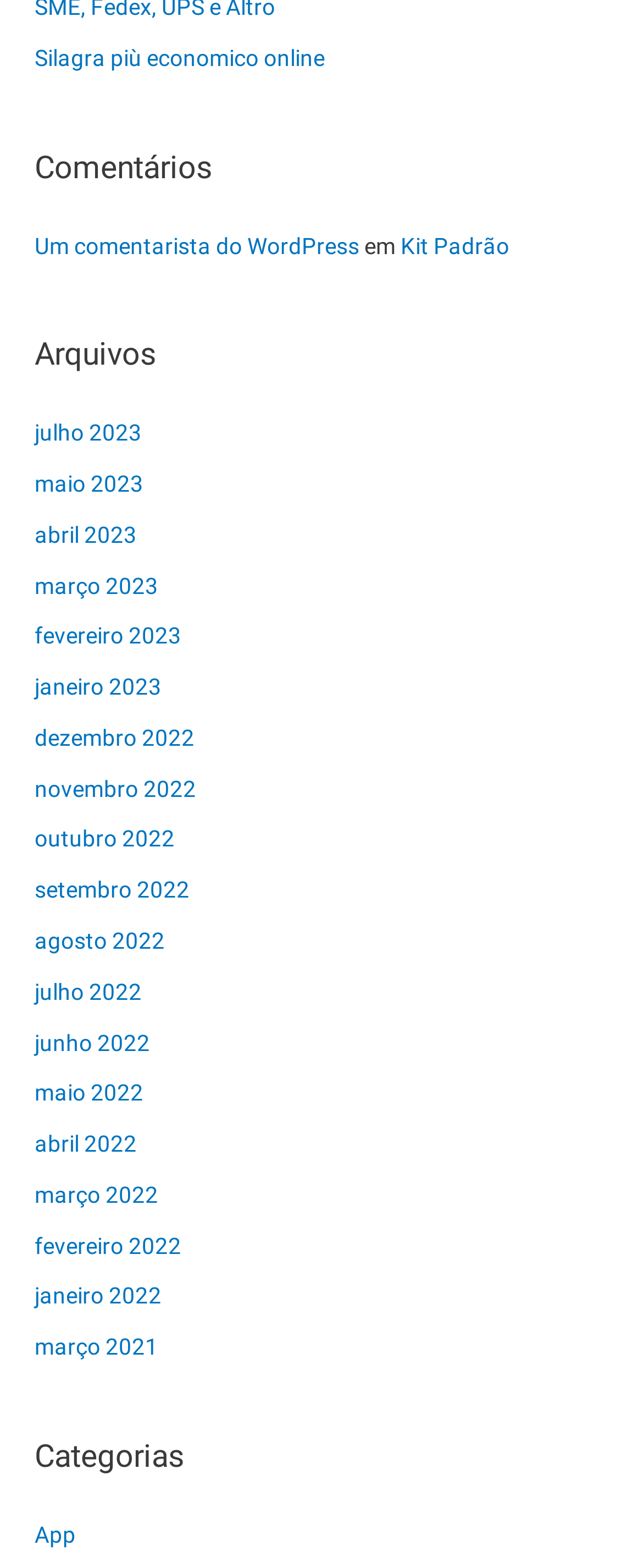What is the last category listed?
Provide a well-explained and detailed answer to the question.

I found the heading element 'Categorias' and then looked for the last link element inside it, which has the text 'App'.